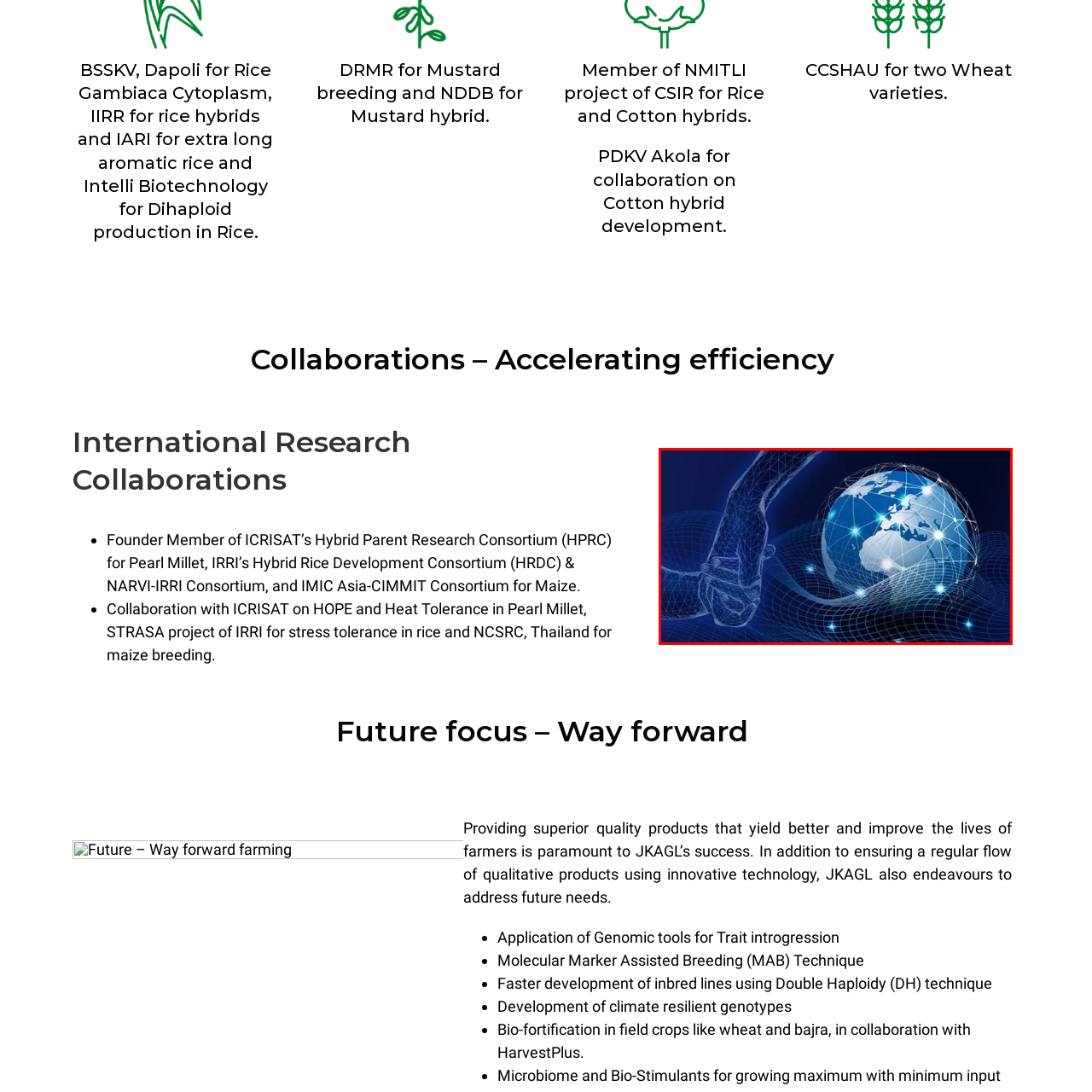What is the design of the hands in the image?
Study the image within the red bounding box and provide a detailed response to the question.

The pair of hands extending towards the globe are depicted in a geometric wireframe design, emphasizing partnership and cooperative efforts in international research collaborations.